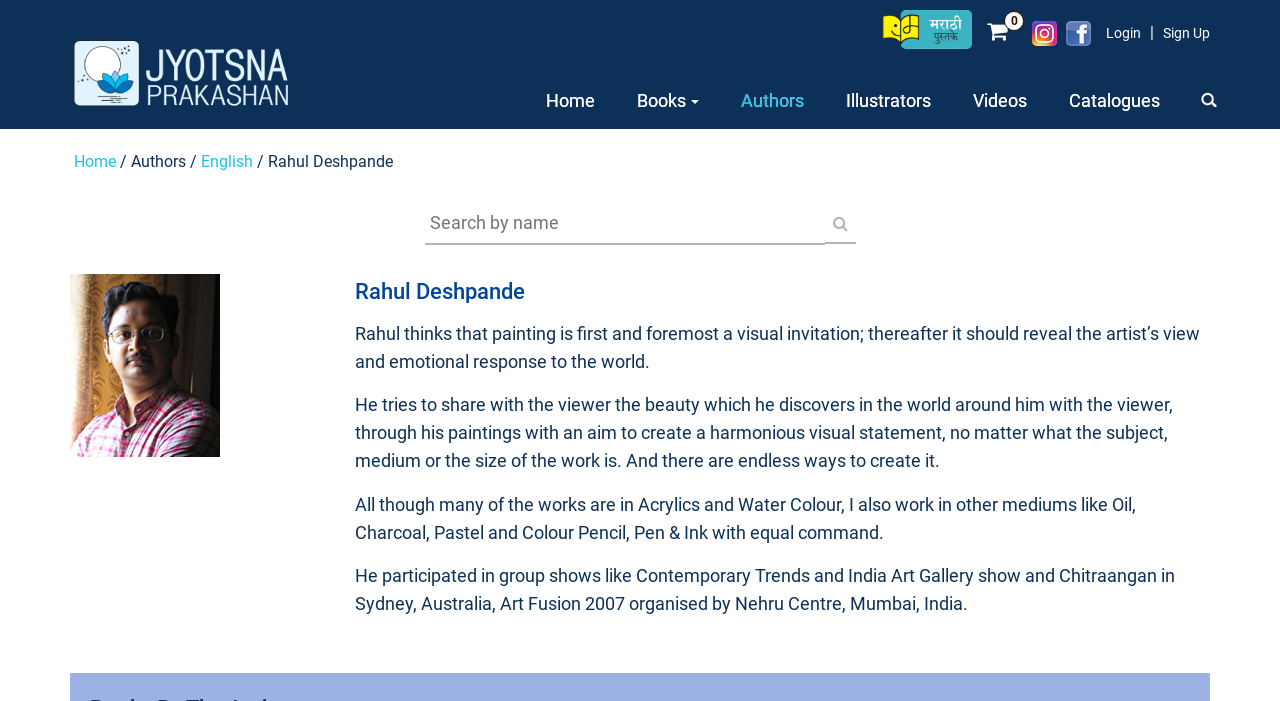Explain the contents of the webpage comprehensively.

The webpage is about Jyotsna Prakashan, a popular name in art books and children's literature for six decades. At the top right corner, there are social media links, including Instagram and Facebook logos, as well as a login and sign-up option. Below these links, there is a navigation menu with options like "English Books", "Home", "Authors", "Illustrators", "Videos", and "Catalogues".

On the left side of the page, there is a logo of jyotsnaprakashan.com, which is also a clickable link. Below the logo, there is a search bar with a "Go" button, where users can search by name.

The main content of the page is about Rahul Deshpande, an artist. There is a large image of him on the left side, and a heading with his name. Below the heading, there are three paragraphs of text describing his artistic philosophy and approach. The text explains that he tries to share the beauty he discovers in the world through his paintings, and that he works in various mediums like Acrylics, Water Colour, Oil, Charcoal, and others.

Additionally, there is a section that mentions his participation in group shows, including Contemporary Trends, India Art Gallery show, and Art Fusion 2007. Overall, the webpage has a clean layout, with a focus on showcasing Rahul Deshpande's artistic work and philosophy.